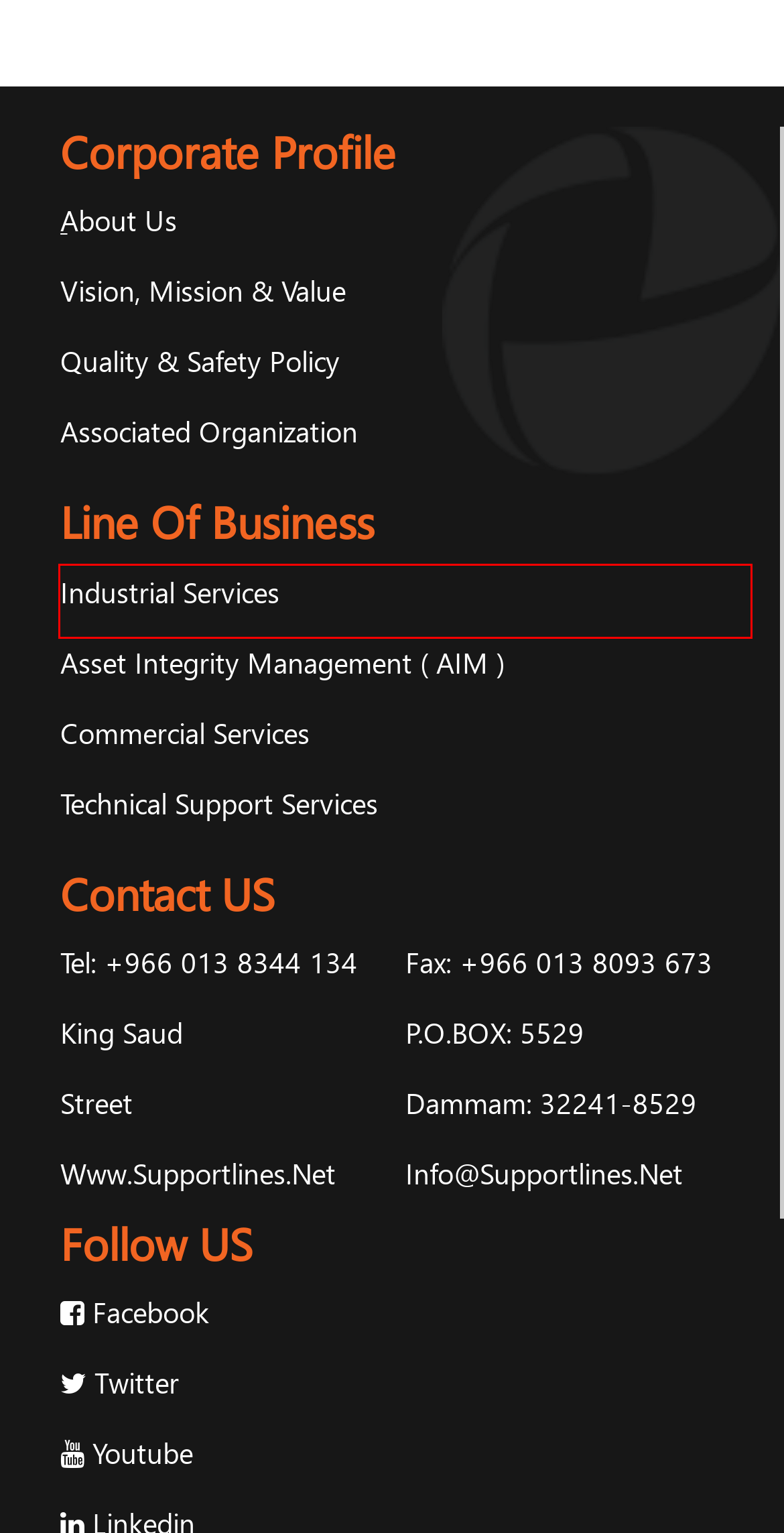Examine the screenshot of a webpage with a red bounding box around a UI element. Select the most accurate webpage description that corresponds to the new page after clicking the highlighted element. Here are the choices:
A. Technical Support Services – support lines
B. support lines – support lines
C. Associated Organization – support lines
D. Commercial Services – support lines
E. Industrial Services – support lines
F. Vision, Mission & Value – support lines
G. Quality & Safety Policy – support lines
H. Asset Integrity Management ( AIM ) – support lines

E